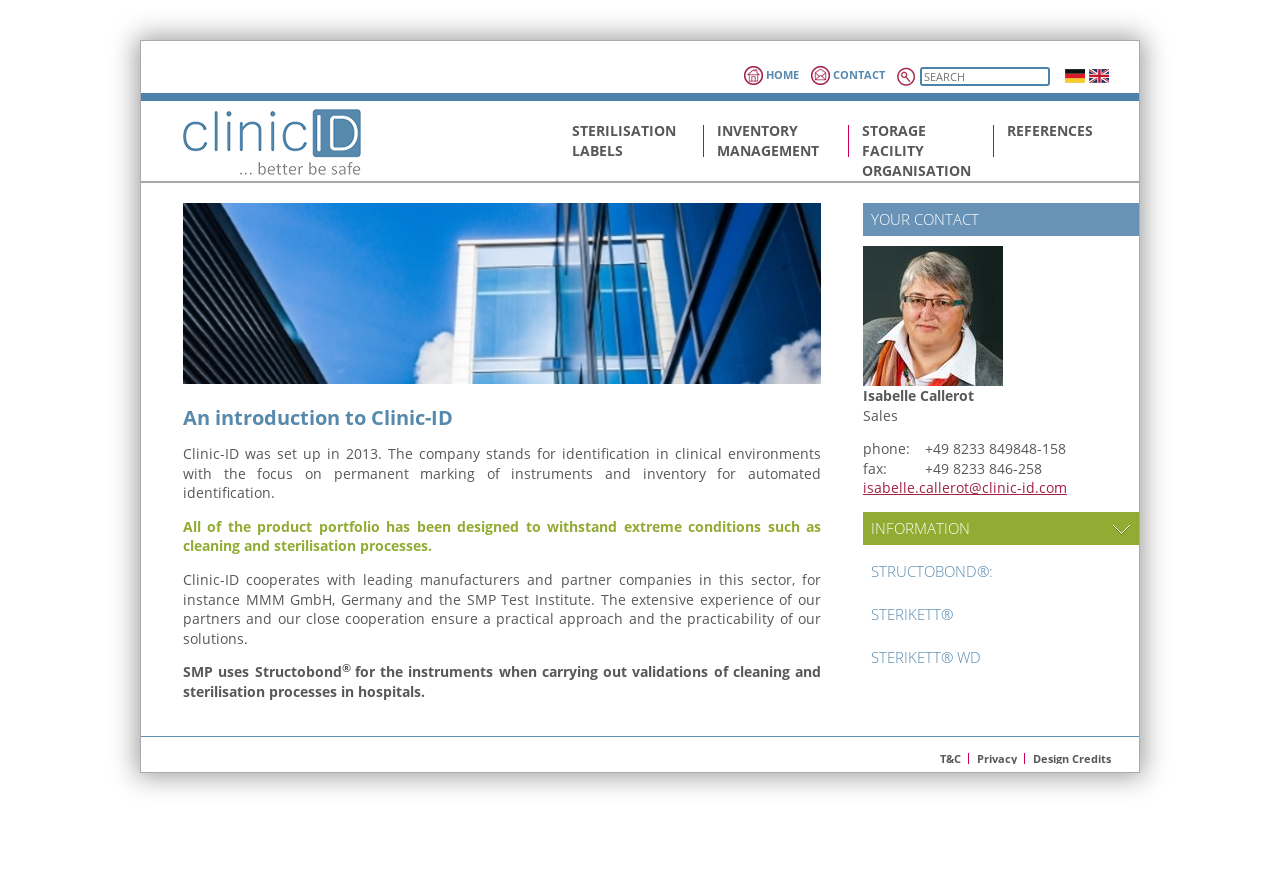What is the purpose of Structobond?
Based on the visual details in the image, please answer the question thoroughly.

According to the webpage, SMP uses Structobond for the instruments when carrying out validations of cleaning and sterilisation processes in hospitals, indicating its purpose in this context.